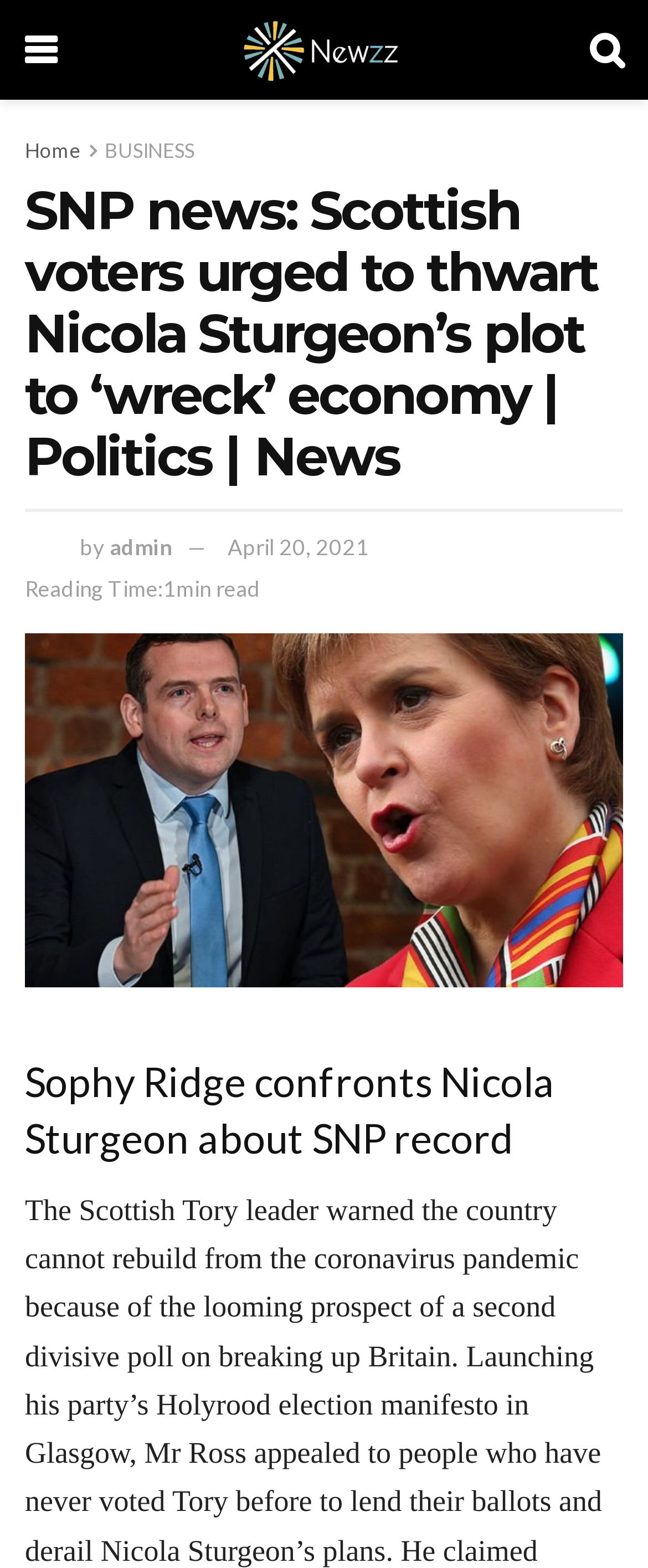Give the bounding box coordinates for this UI element: "open a support ticket". The coordinates should be four float numbers between 0 and 1, arranged as [left, top, right, bottom].

None